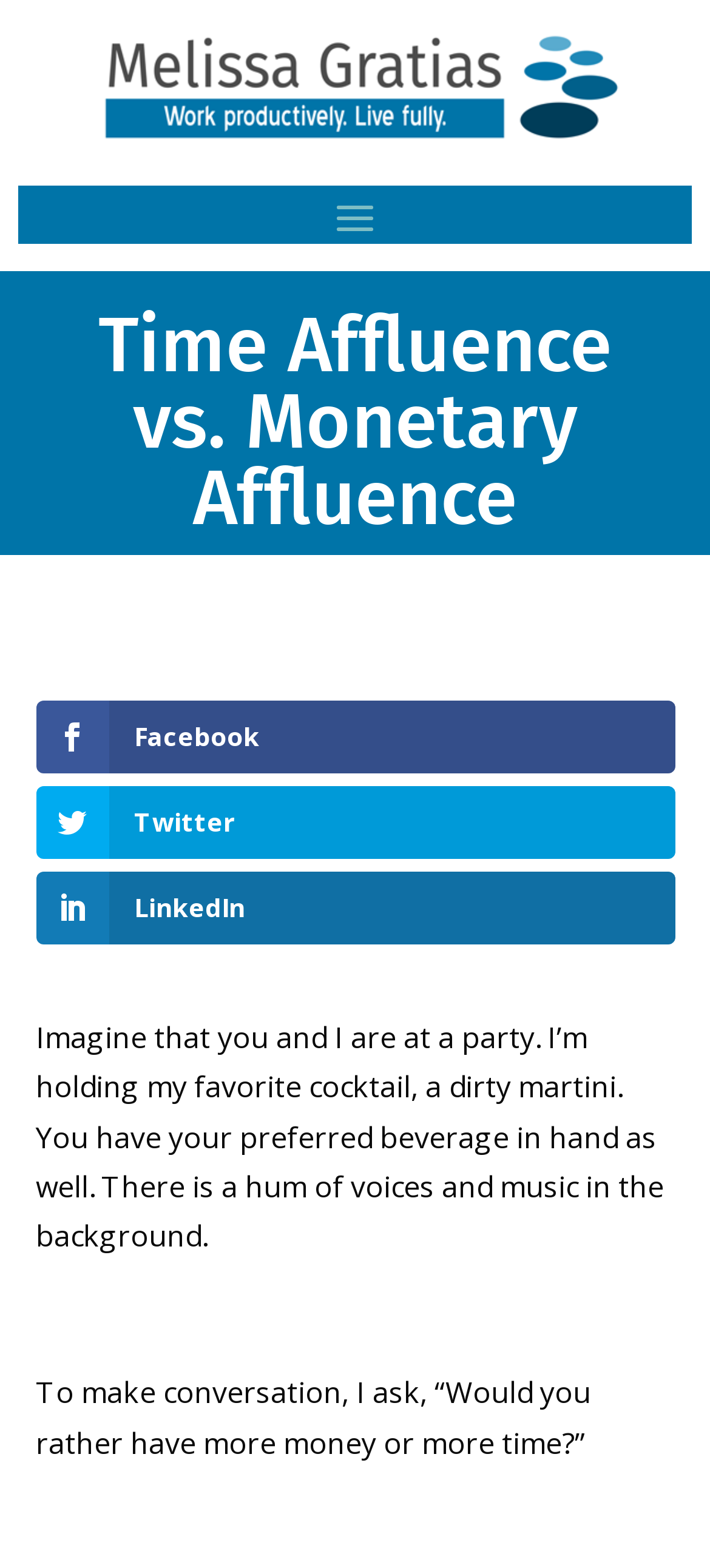What is the position of the image on the webpage?
Give a one-word or short-phrase answer derived from the screenshot.

Top-left